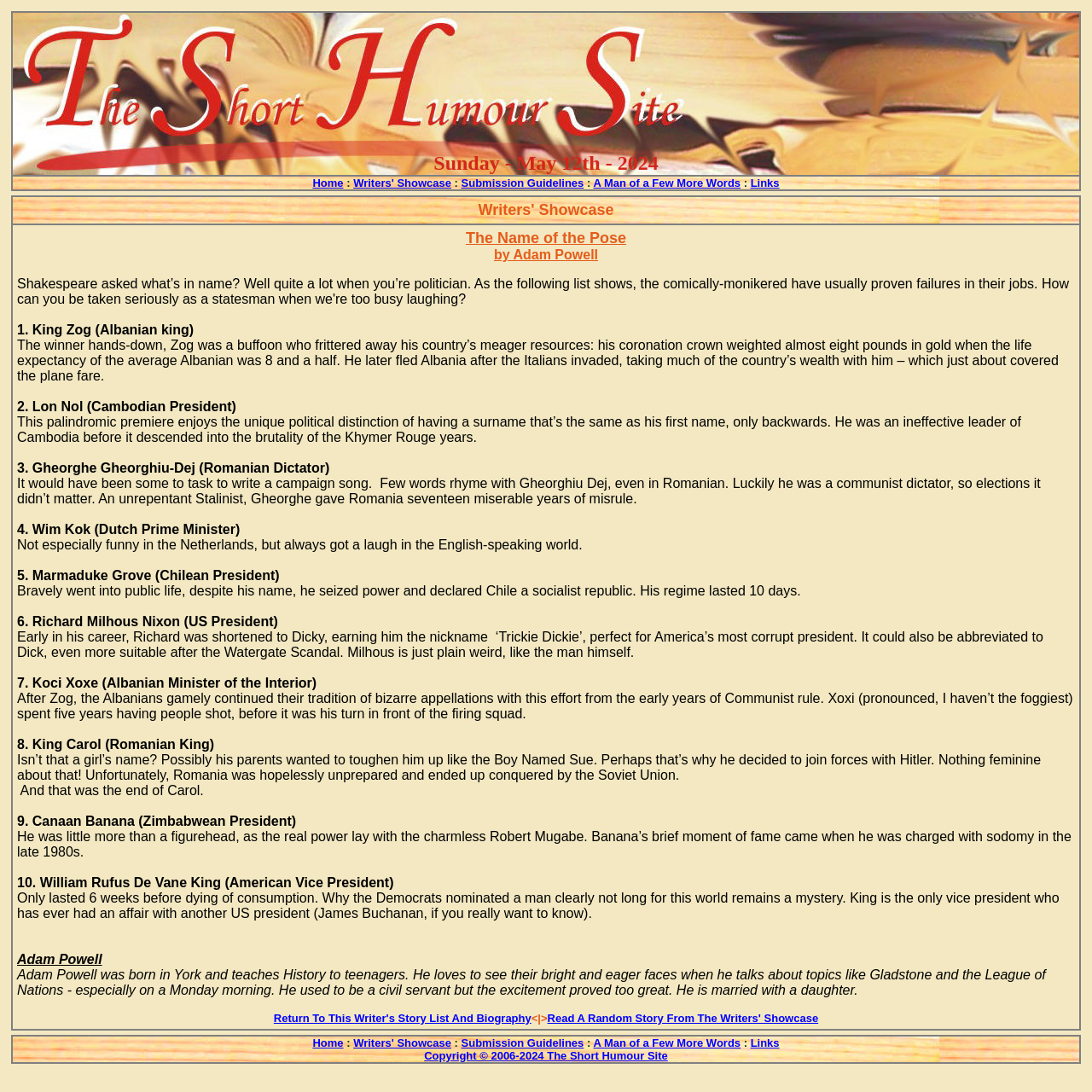Using the webpage screenshot, find the UI element described by Submission Guidelines. Provide the bounding box coordinates in the format (top-left x, top-left y, bottom-right x, bottom-right y), ensuring all values are floating point numbers between 0 and 1.

[0.422, 0.16, 0.535, 0.173]